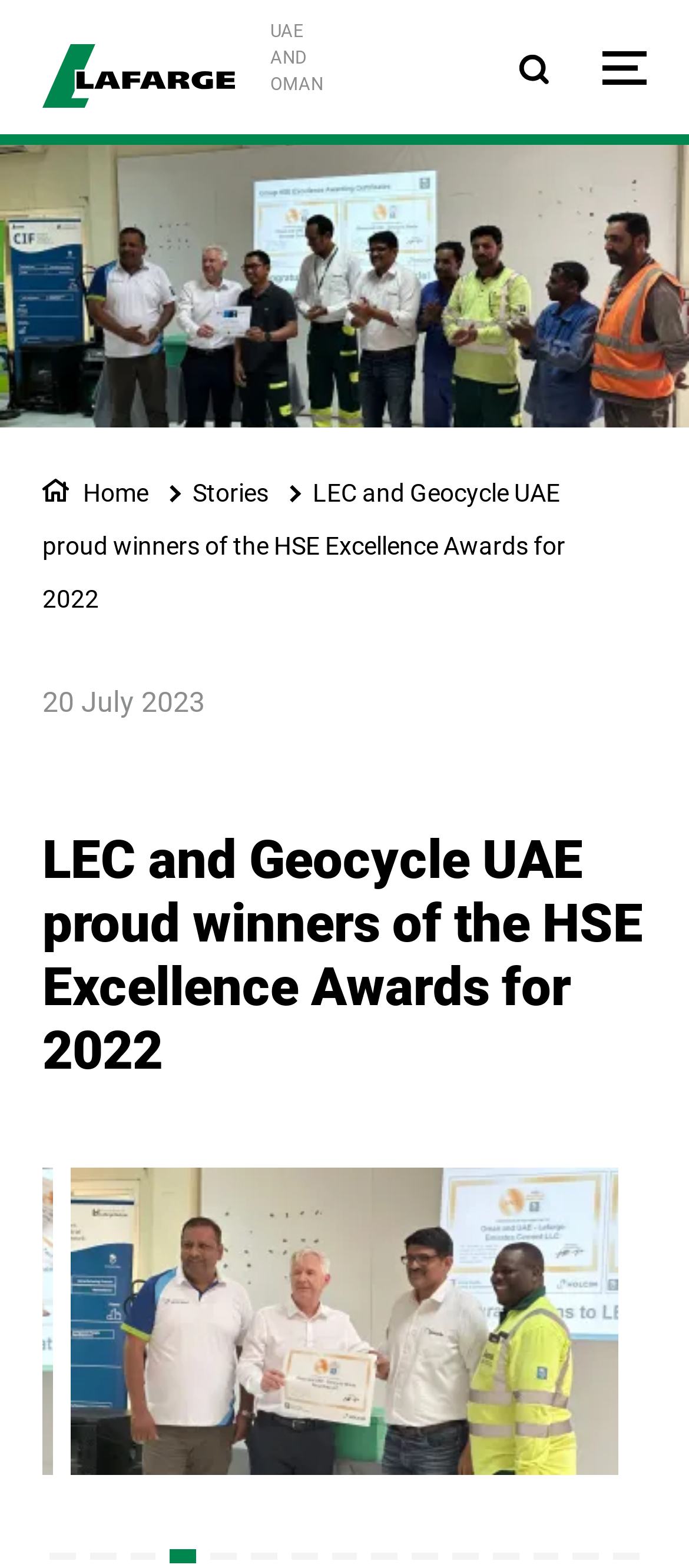Given the webpage screenshot and the description, determine the bounding box coordinates (top-left x, top-left y, bottom-right x, bottom-right y) that define the location of the UI element matching this description: Stories

[0.279, 0.305, 0.39, 0.323]